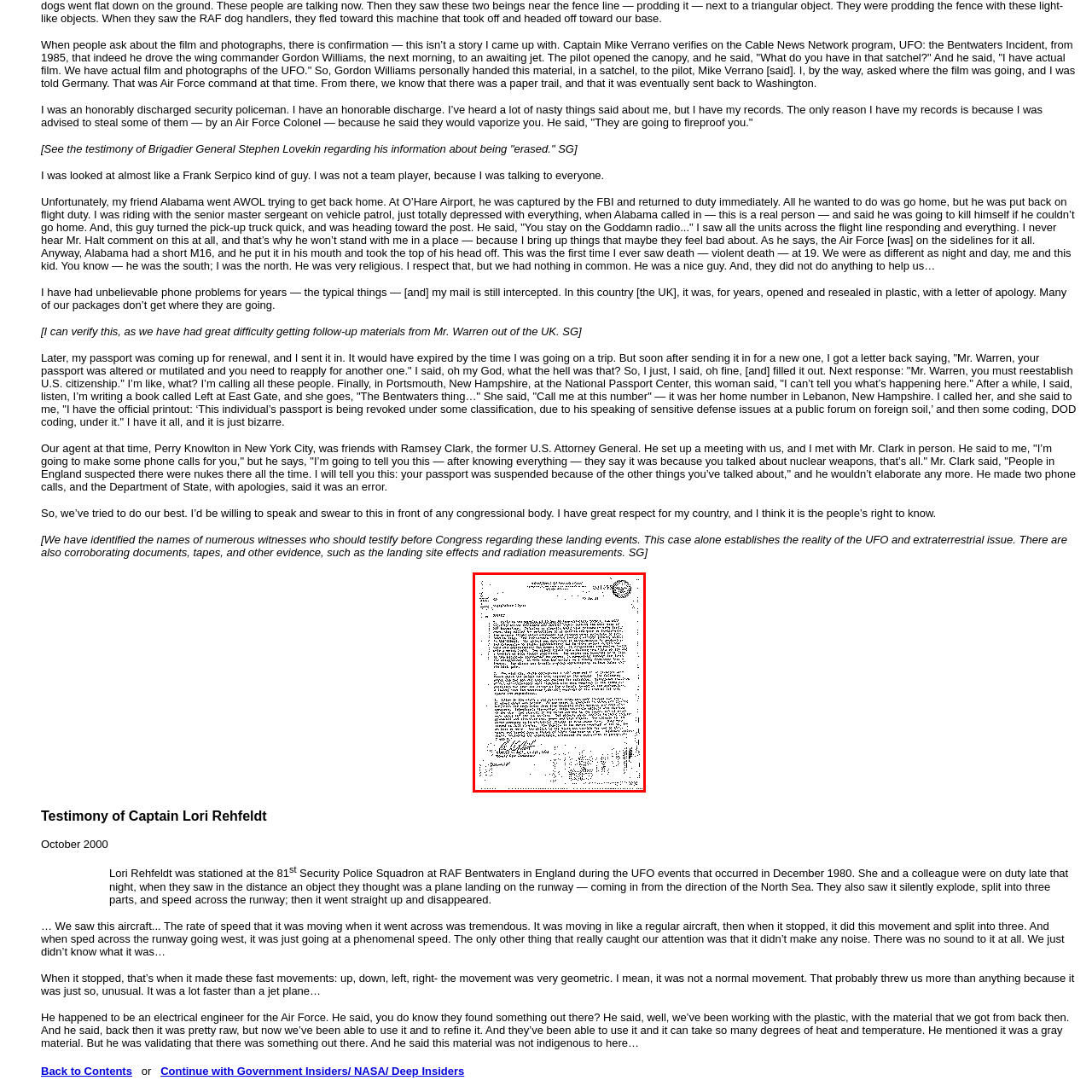Please review the image enclosed by the red bounding box and give a detailed answer to the following question, utilizing the information from the visual: What is the tone of the document?

The tone of the document is official due to its formal layout and language, suggesting that it is related to military or governmental matters.